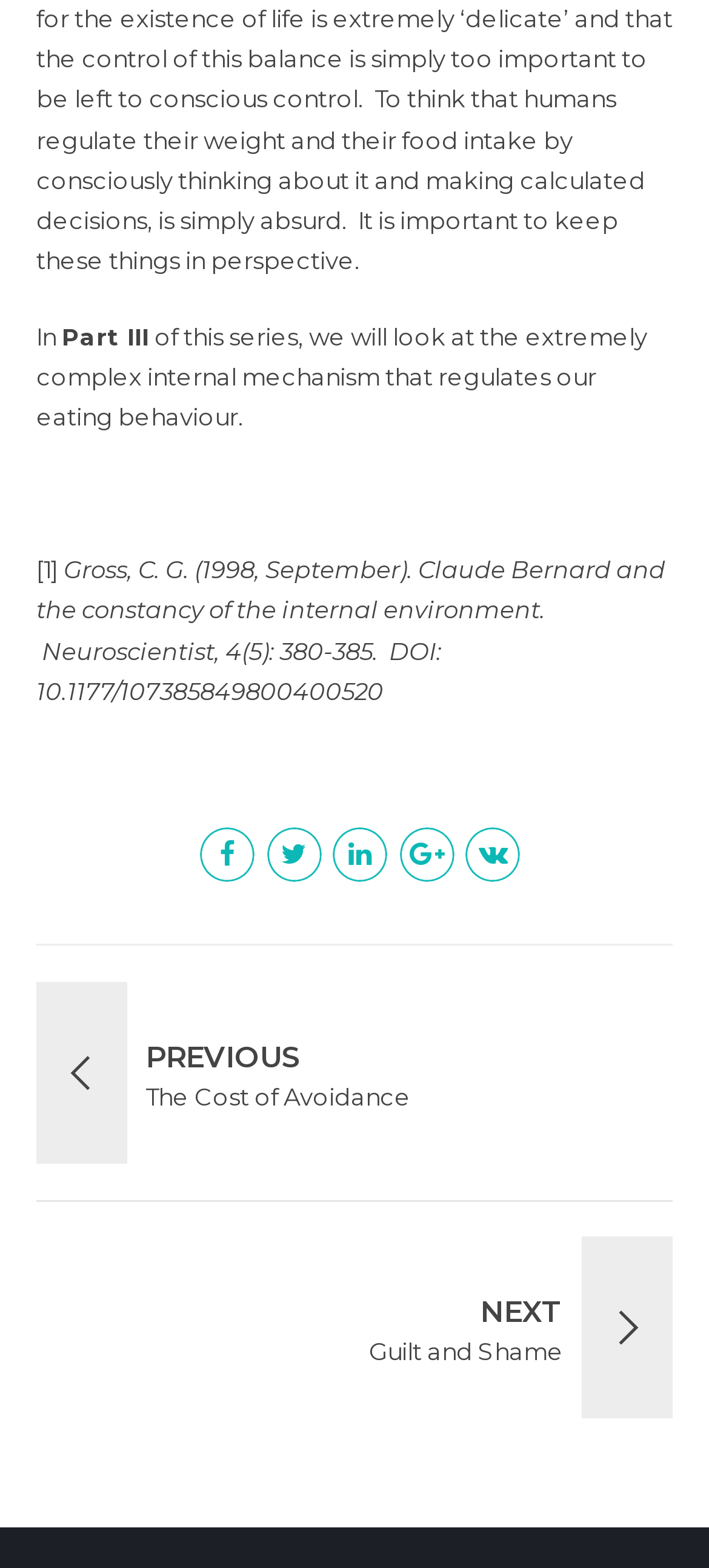What is the orientation of the separator?
Using the image as a reference, give a one-word or short phrase answer.

horizontal